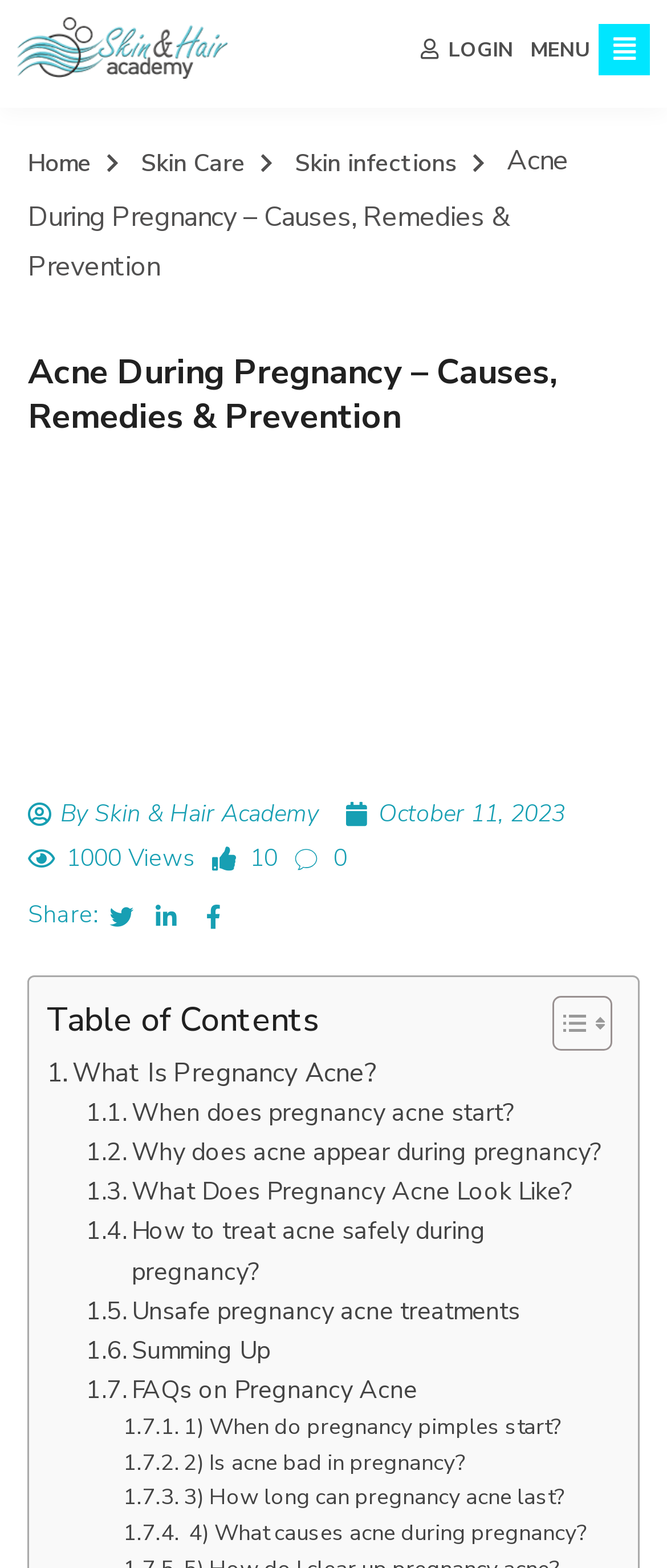Please find the bounding box for the UI element described by: "When does pregnancy acne start?".

[0.129, 0.697, 0.772, 0.723]